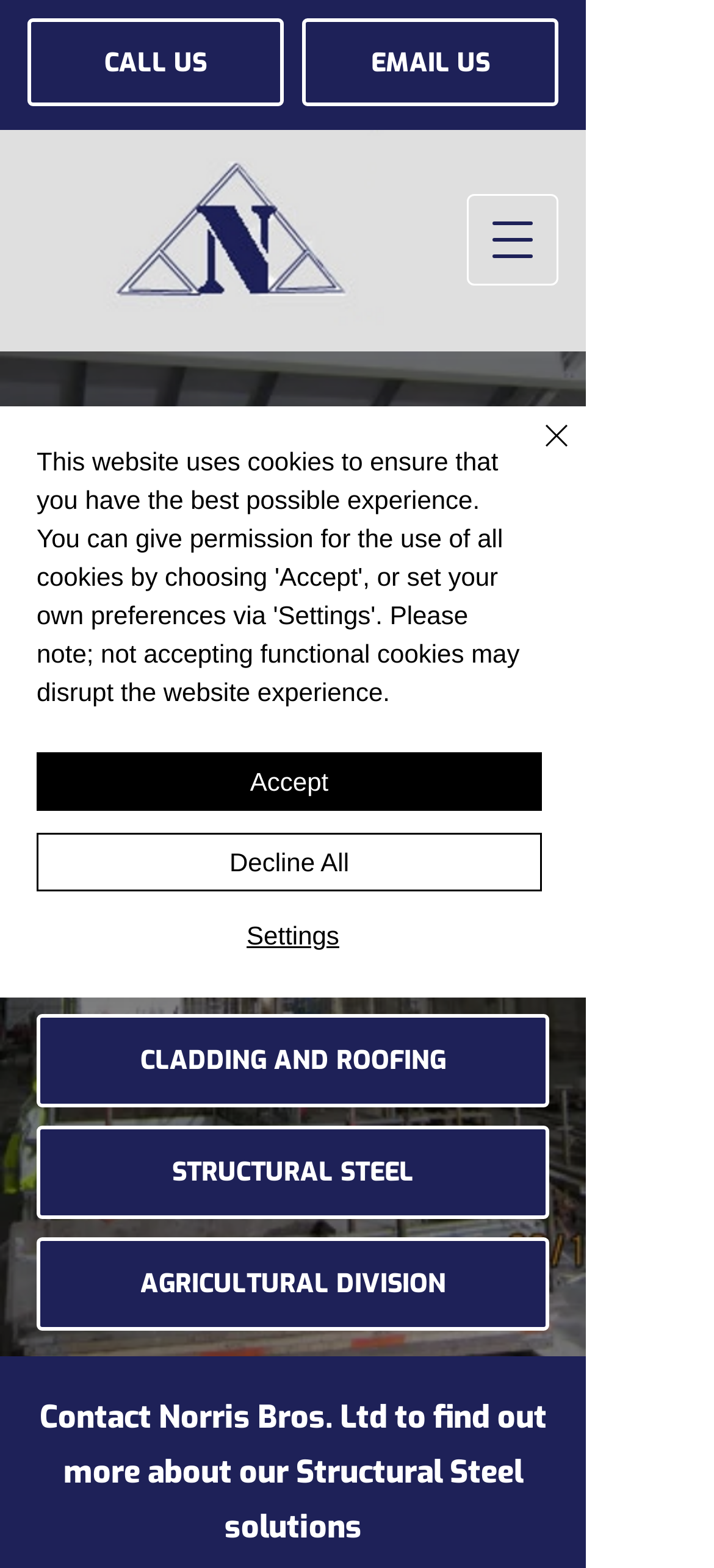Find the bounding box coordinates for the element that must be clicked to complete the instruction: "Open the navigation menu". The coordinates should be four float numbers between 0 and 1, indicated as [left, top, right, bottom].

[0.654, 0.124, 0.782, 0.182]